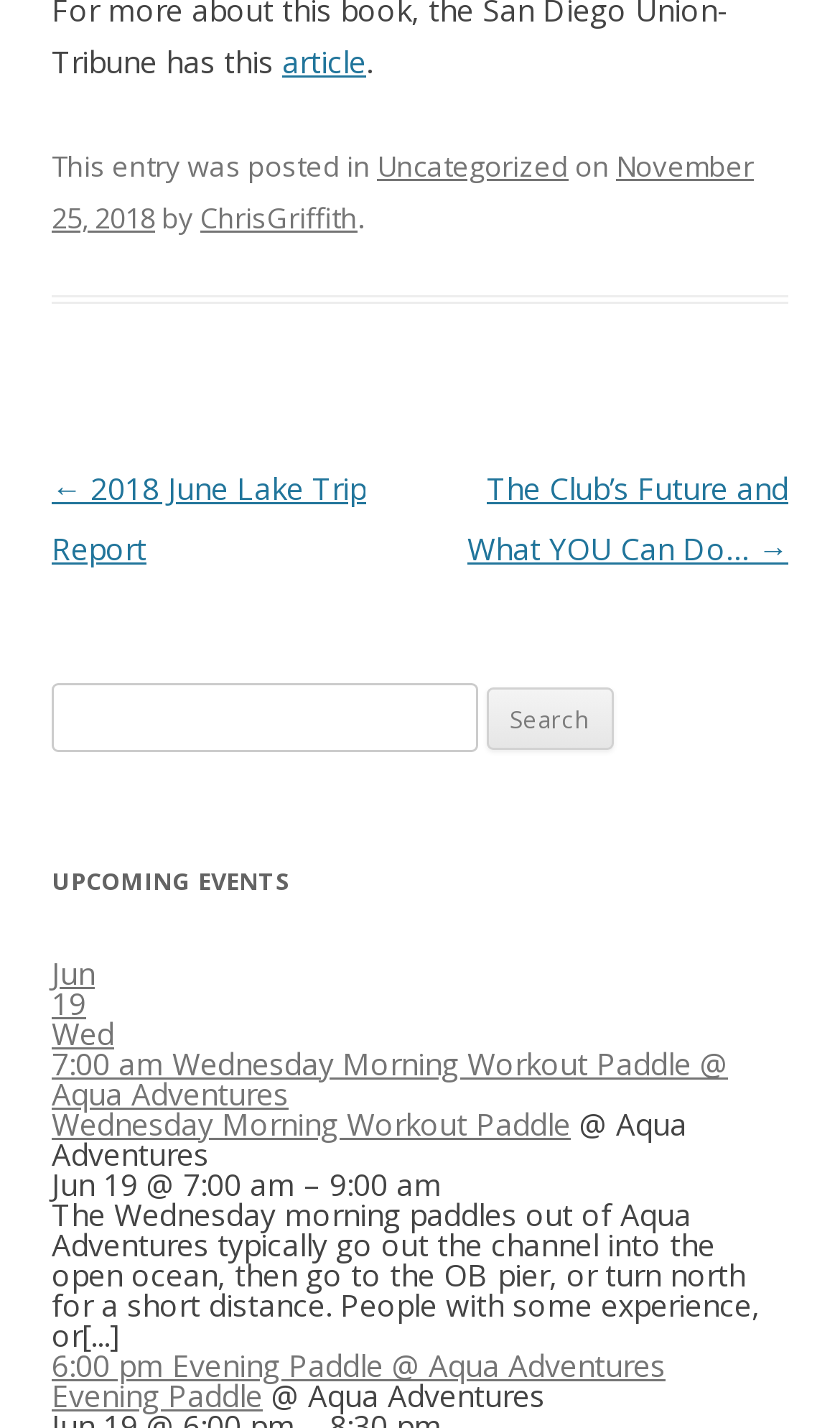Please study the image and answer the question comprehensively:
What is the date of the current post?

I found the date of the current post by looking at the footer section, where it says 'on' followed by a link 'November 25, 2018'.